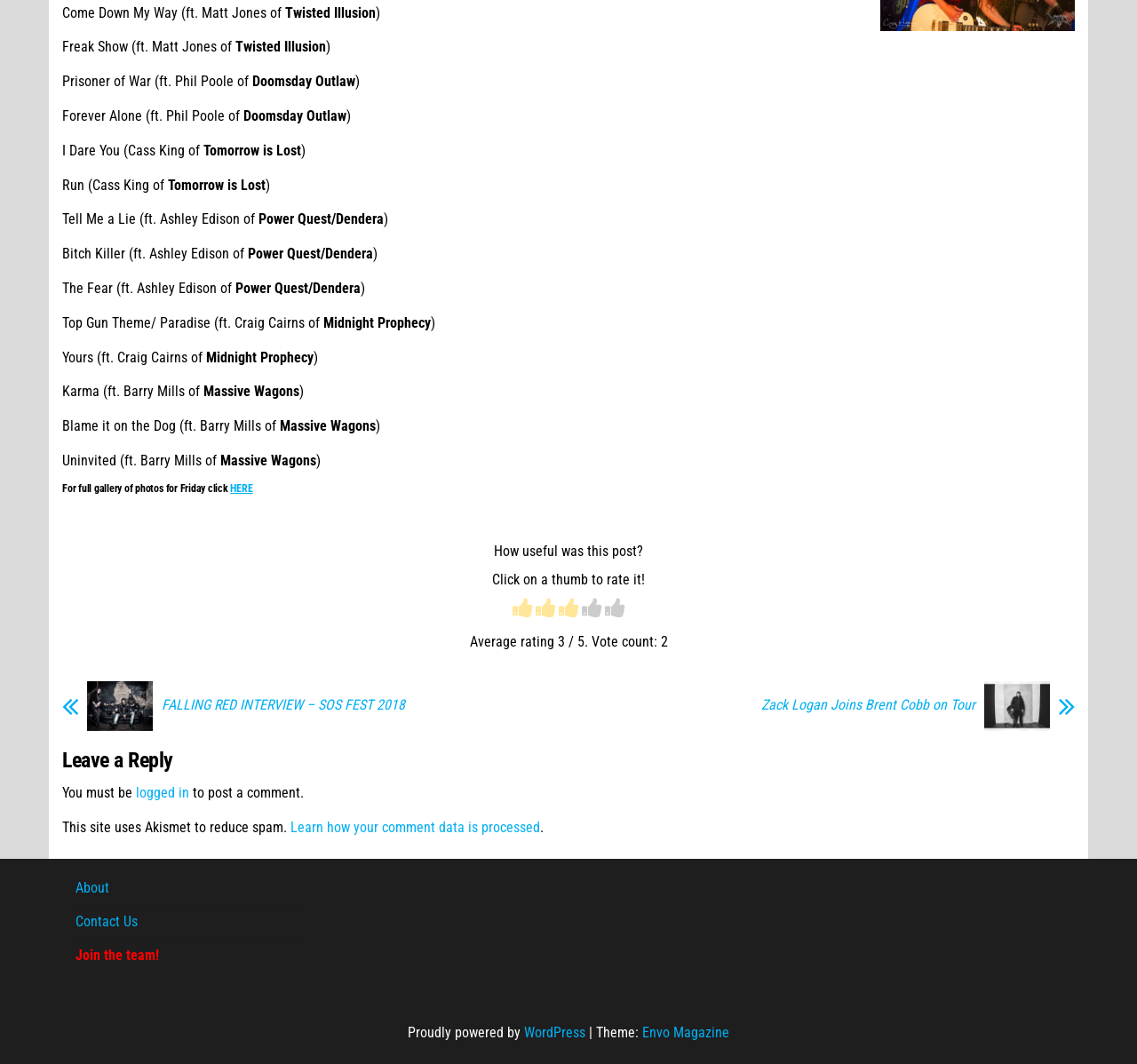Determine the bounding box coordinates for the clickable element to execute this instruction: "Learn how comment data is processed". Provide the coordinates as four float numbers between 0 and 1, i.e., [left, top, right, bottom].

[0.255, 0.77, 0.475, 0.786]